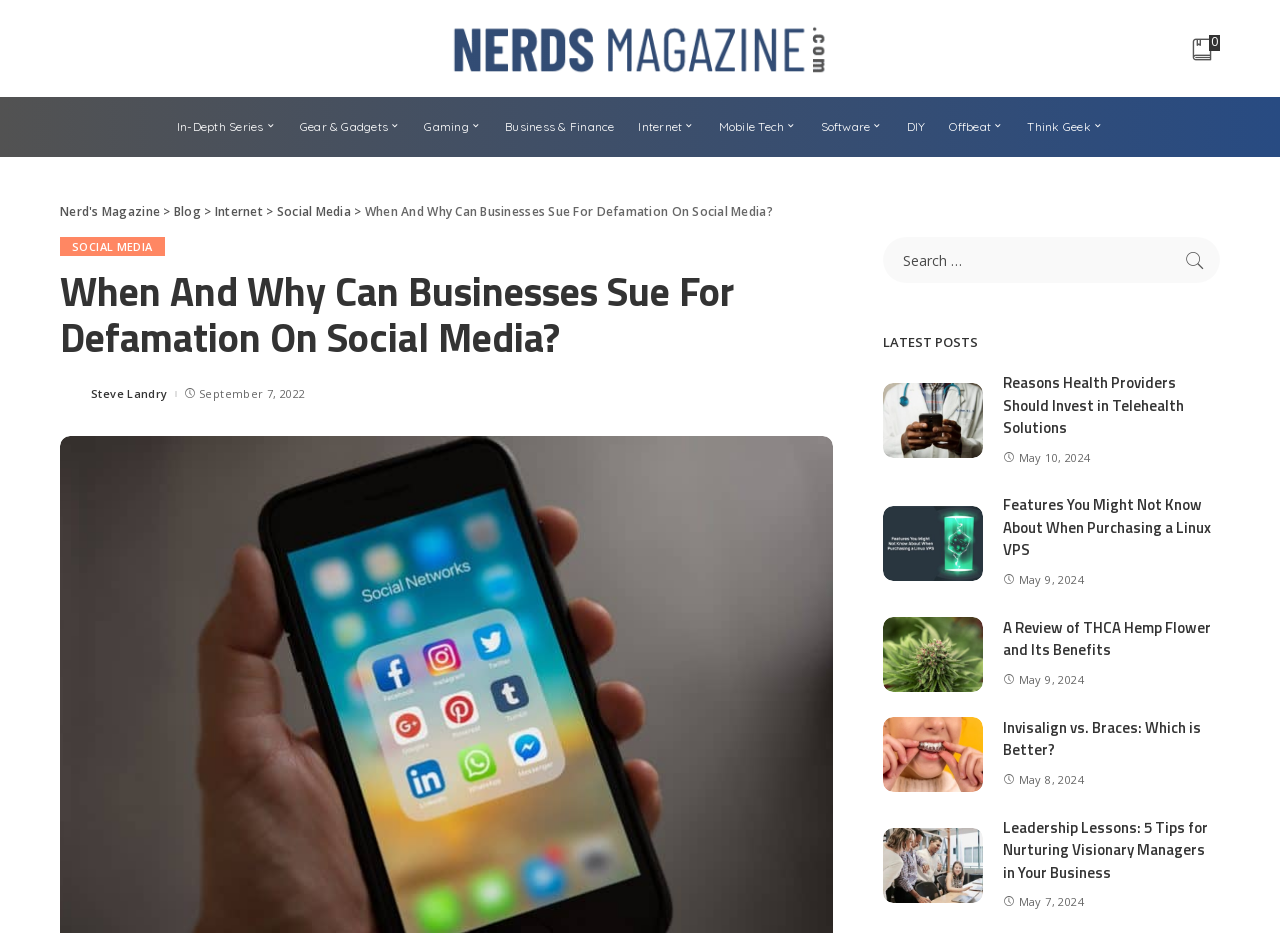From the webpage screenshot, identify the region described by name="s" placeholder="Search …". Provide the bounding box coordinates as (top-left x, top-left y, bottom-right x, bottom-right y), with each value being a floating point number between 0 and 1.

[0.69, 0.254, 0.953, 0.304]